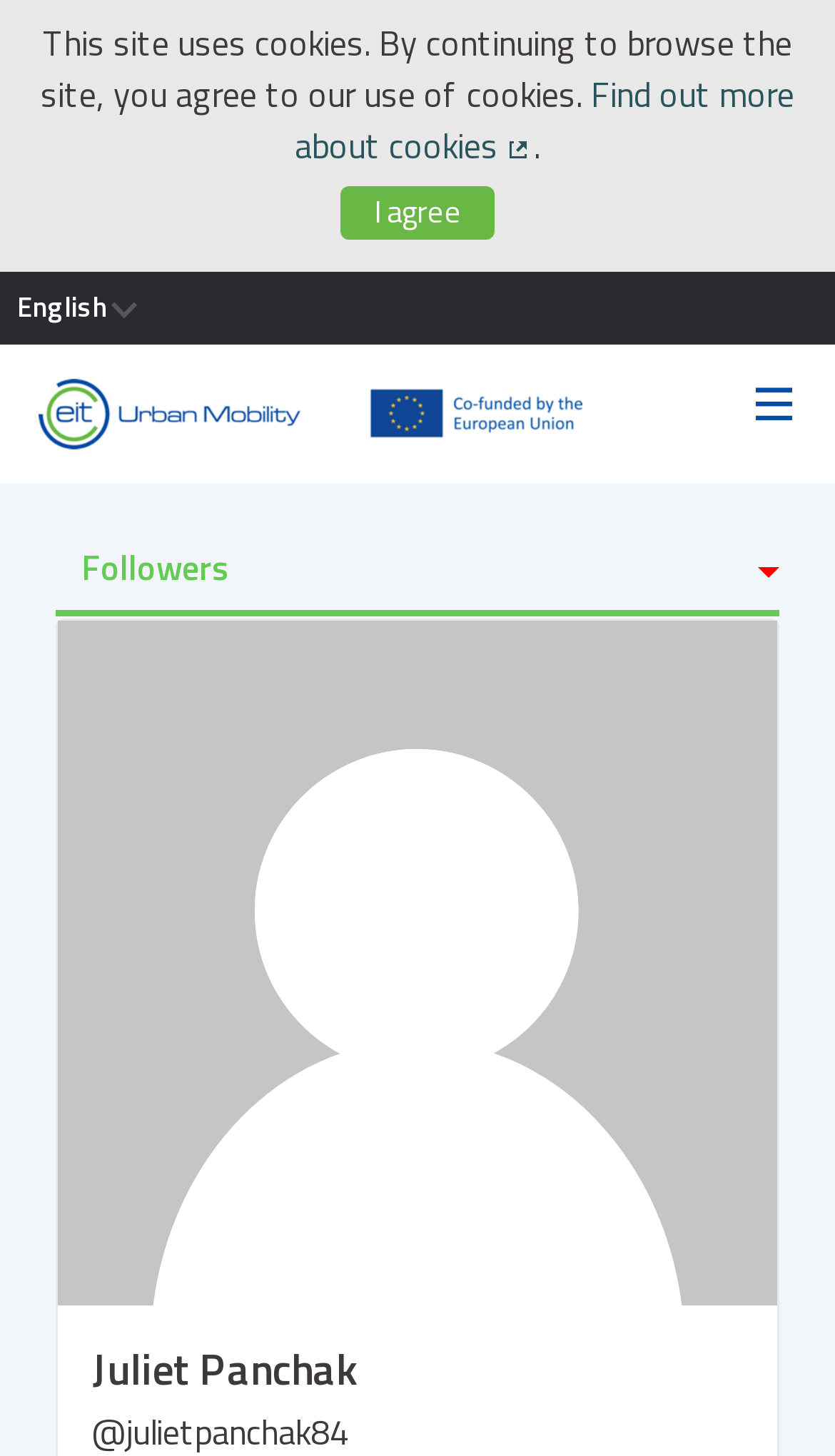Can you locate the main headline on this webpage and provide its text content?

Juliet Panchak
@julietpanchak84

Report
   